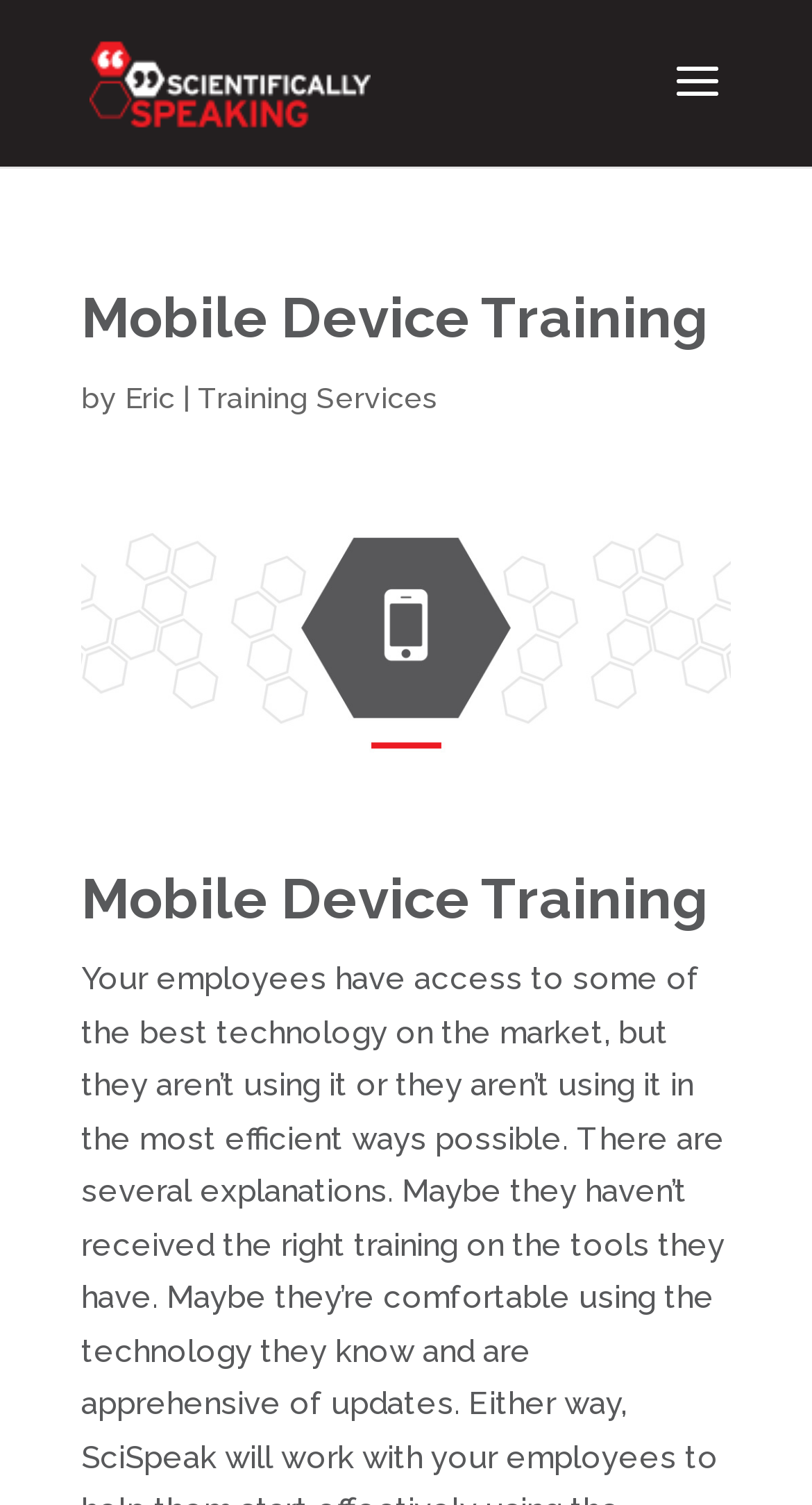Who provides the training services?
Provide a fully detailed and comprehensive answer to the question.

The provider of the training services can be found in the middle of the webpage, where there is a link with the text 'Eric' next to the text 'by' and a pipe symbol.